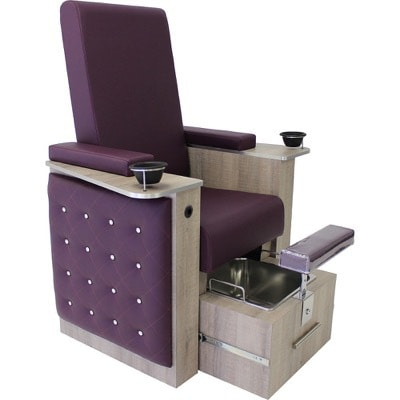Produce a meticulous caption for the image.

This image showcases an elegant pedicure chair designed for salon use. The chair features a plush, purple backrest and seat, complemented by stylish diamond tufting on the sides, providing both comfort and aesthetic appeal. Its sturdy wooden structure is adorned with a light wood finish, enhancing its modern look. The chair includes armrests for added comfort and a built-in footrest that folds out, paired with a removable bowl for foot soaks. This setup is ideal for beauty professionals seeking to create a luxurious experience for their clients. The design emphasizes both functionality and style, making it a perfect addition to any salon environment.